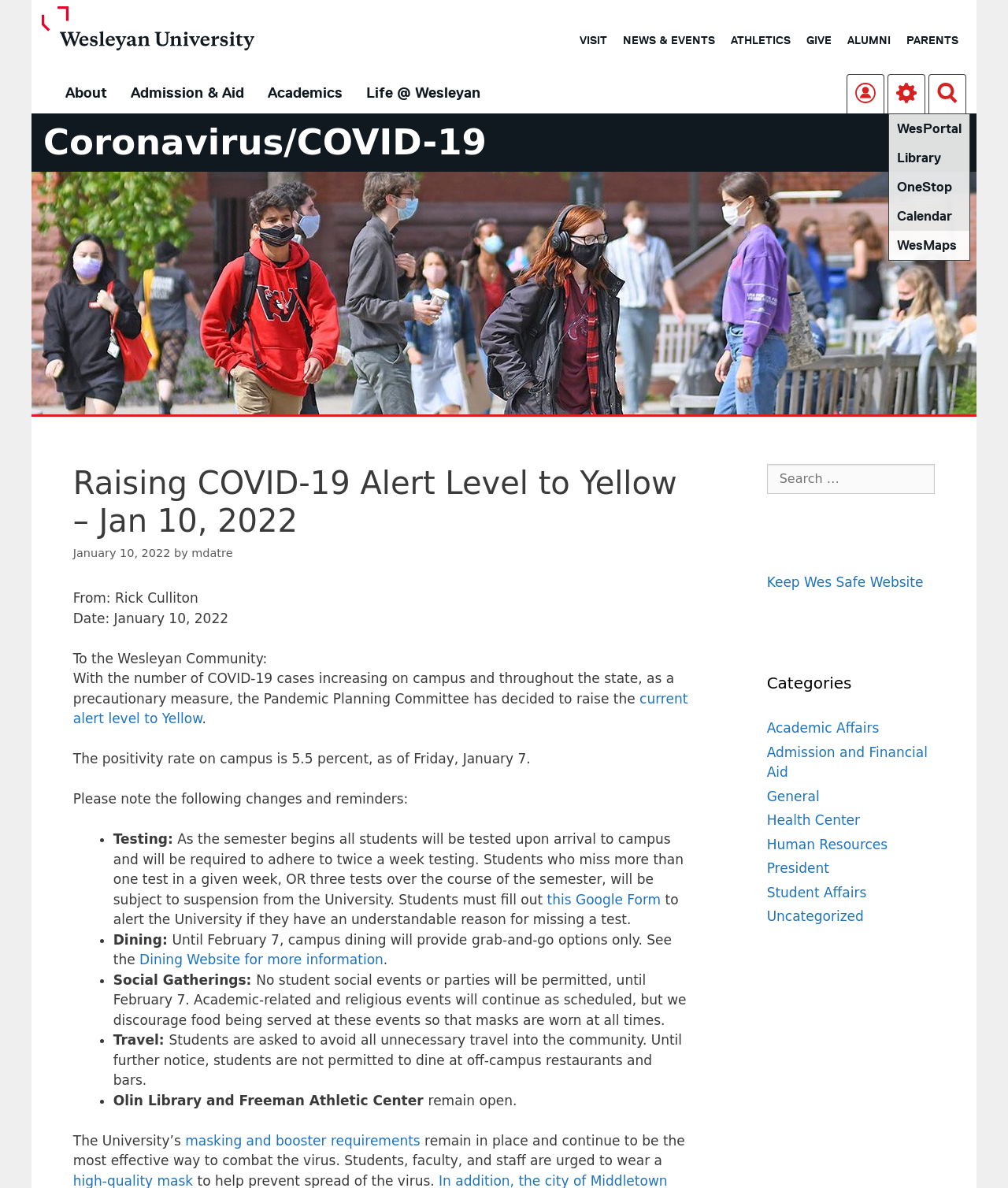What is the positivity rate on campus?
Offer a detailed and full explanation in response to the question.

The positivity rate on campus is 5.5 percent, as stated in the text 'The positivity rate on campus is 5.5 percent, as of Friday, January 7'.